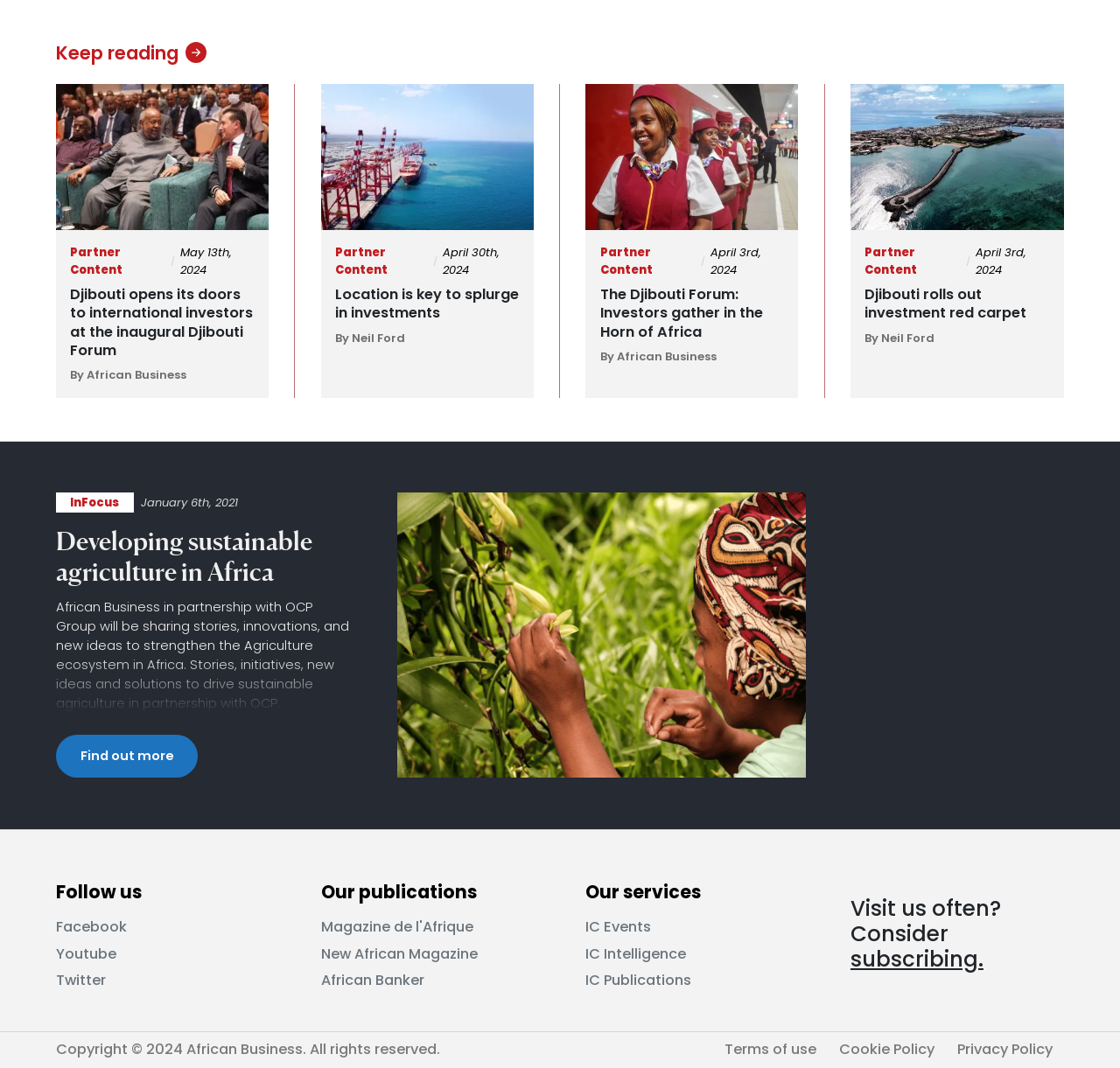Find the bounding box coordinates of the area that needs to be clicked in order to achieve the following instruction: "Follow African Business on Facebook". The coordinates should be specified as four float numbers between 0 and 1, i.e., [left, top, right, bottom].

[0.05, 0.858, 0.113, 0.877]